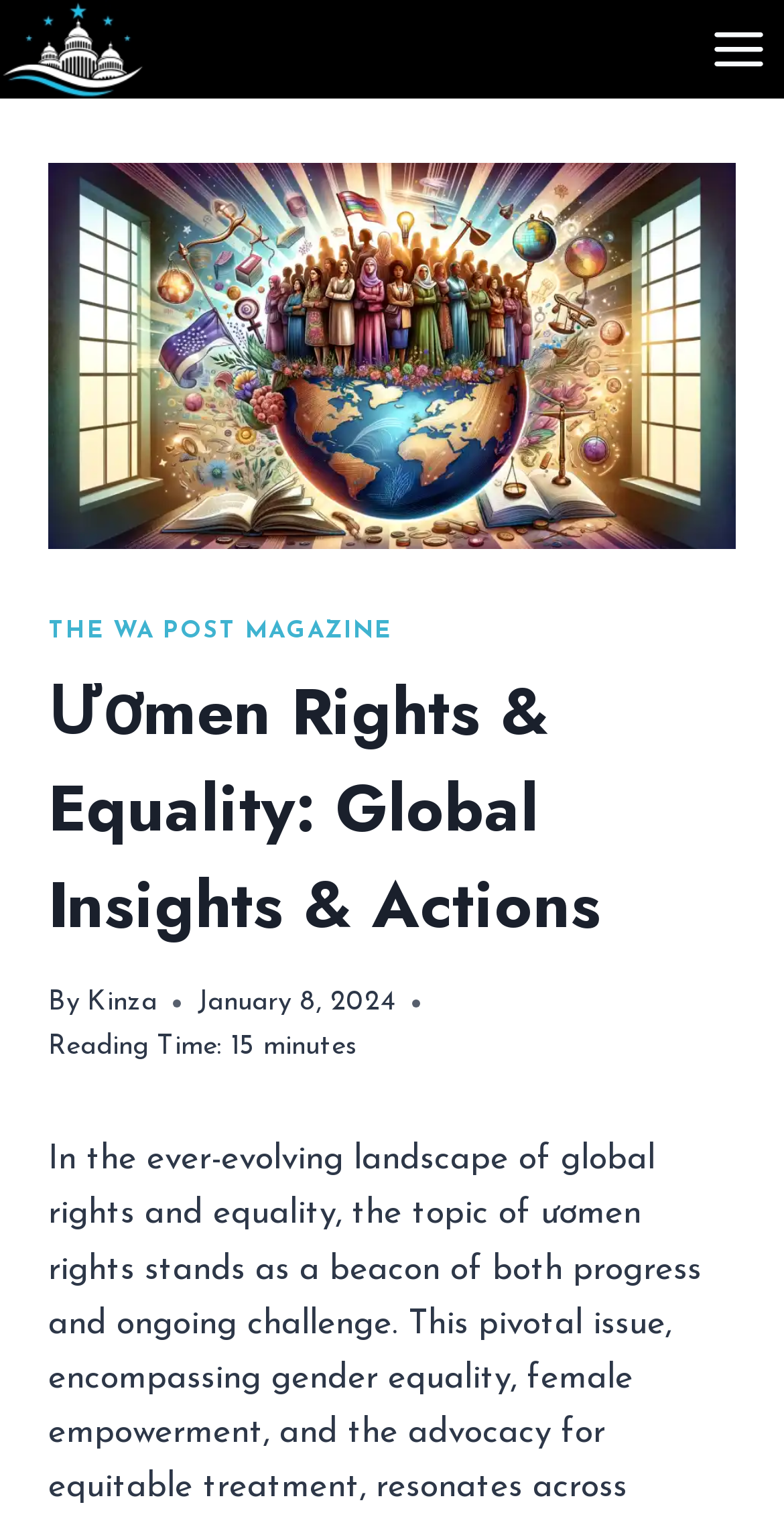Highlight the bounding box of the UI element that corresponds to this description: "Toggle Menu".

[0.883, 0.006, 1.0, 0.059]